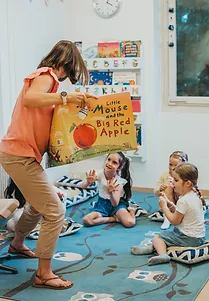How many children are seated on the carpet?
Use the image to answer the question with a single word or phrase.

four